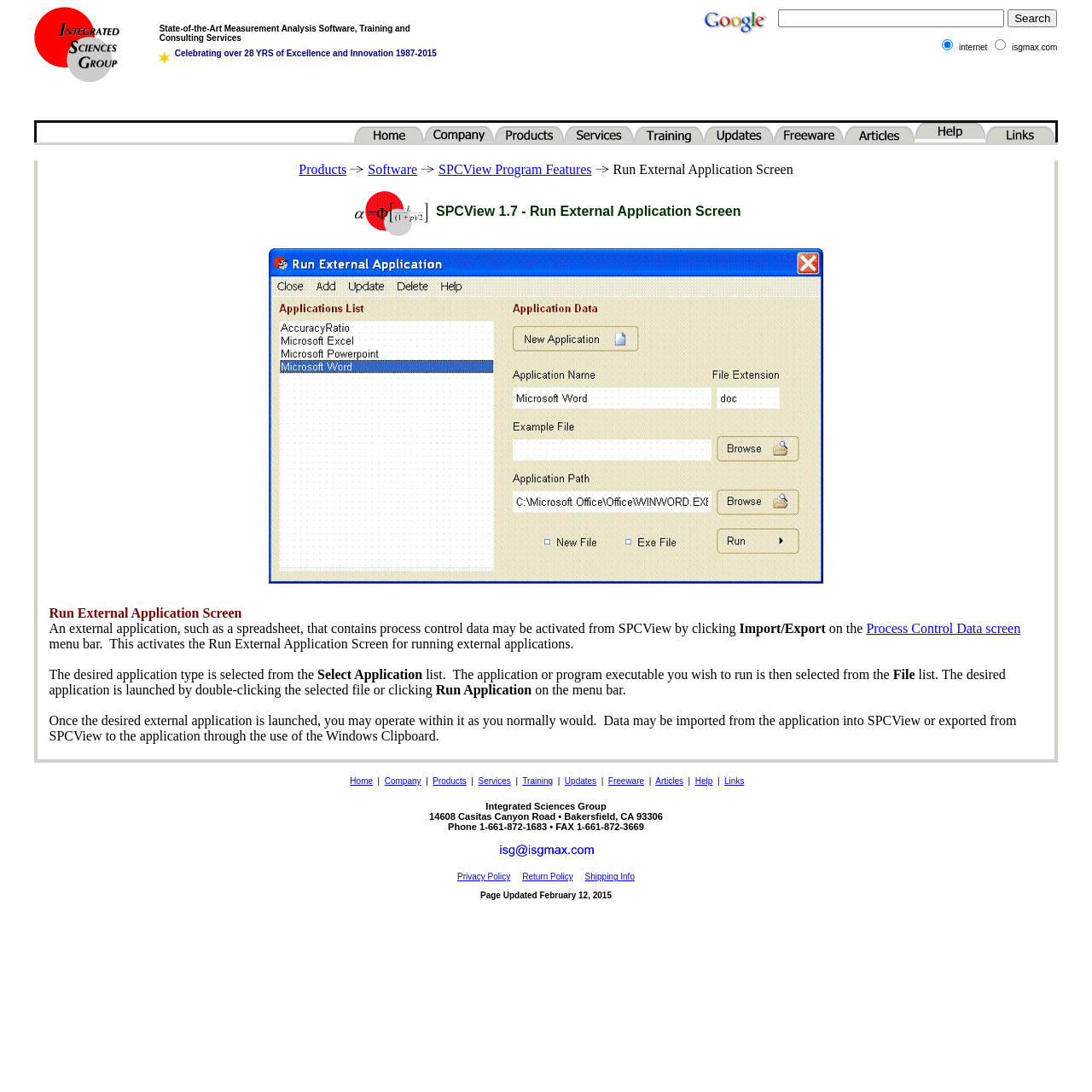Show the bounding box coordinates for the HTML element described as: "parent_node: internet isgmax.com name="sa" value="Search"".

[0.923, 0.009, 0.968, 0.025]